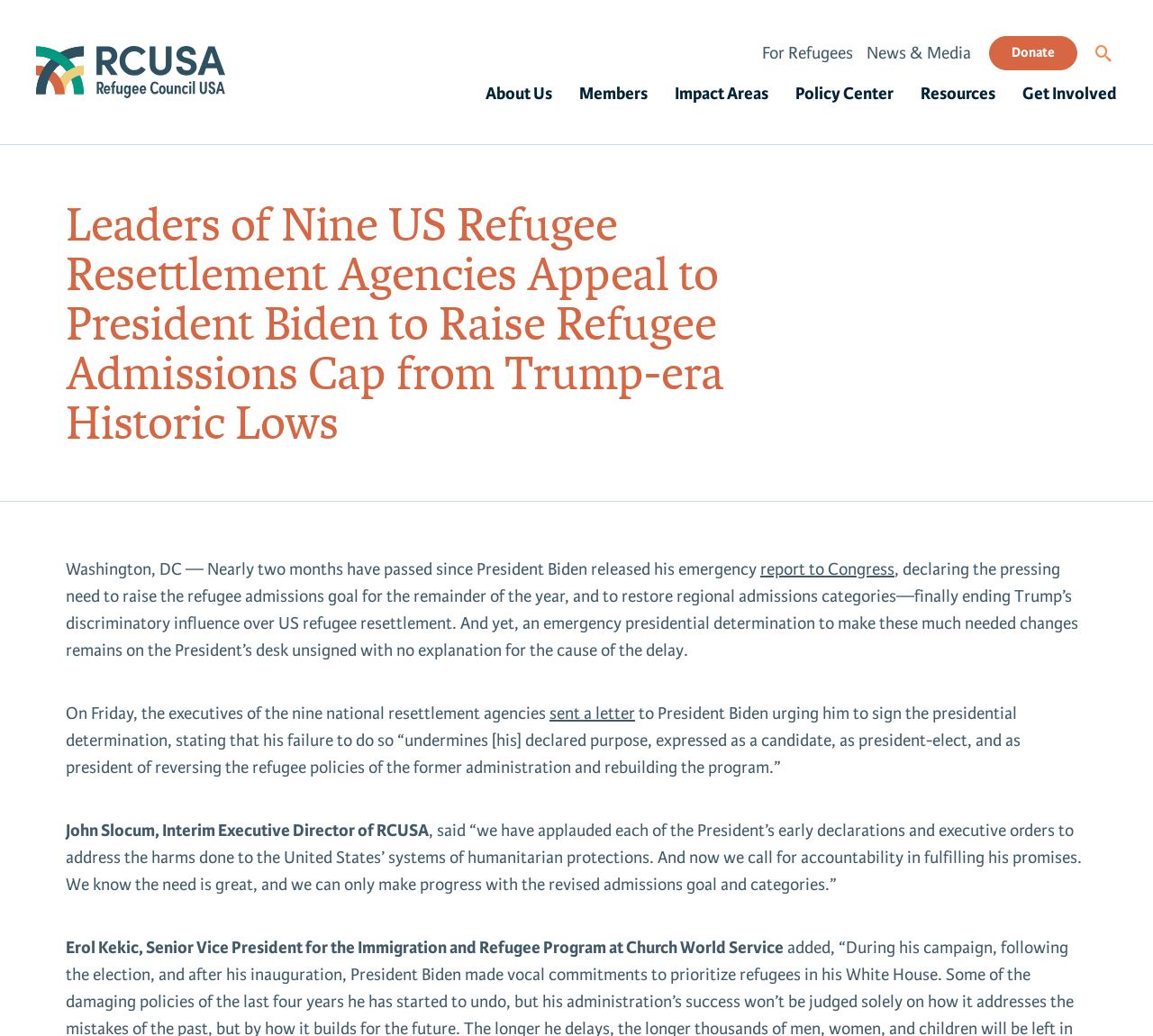Use the information in the screenshot to answer the question comprehensively: How many national resettlement agencies are mentioned in the article?

I found the answer by reading the text content of the webpage, where I saw a sentence mentioning 'the executives of the nine national resettlement agencies'.